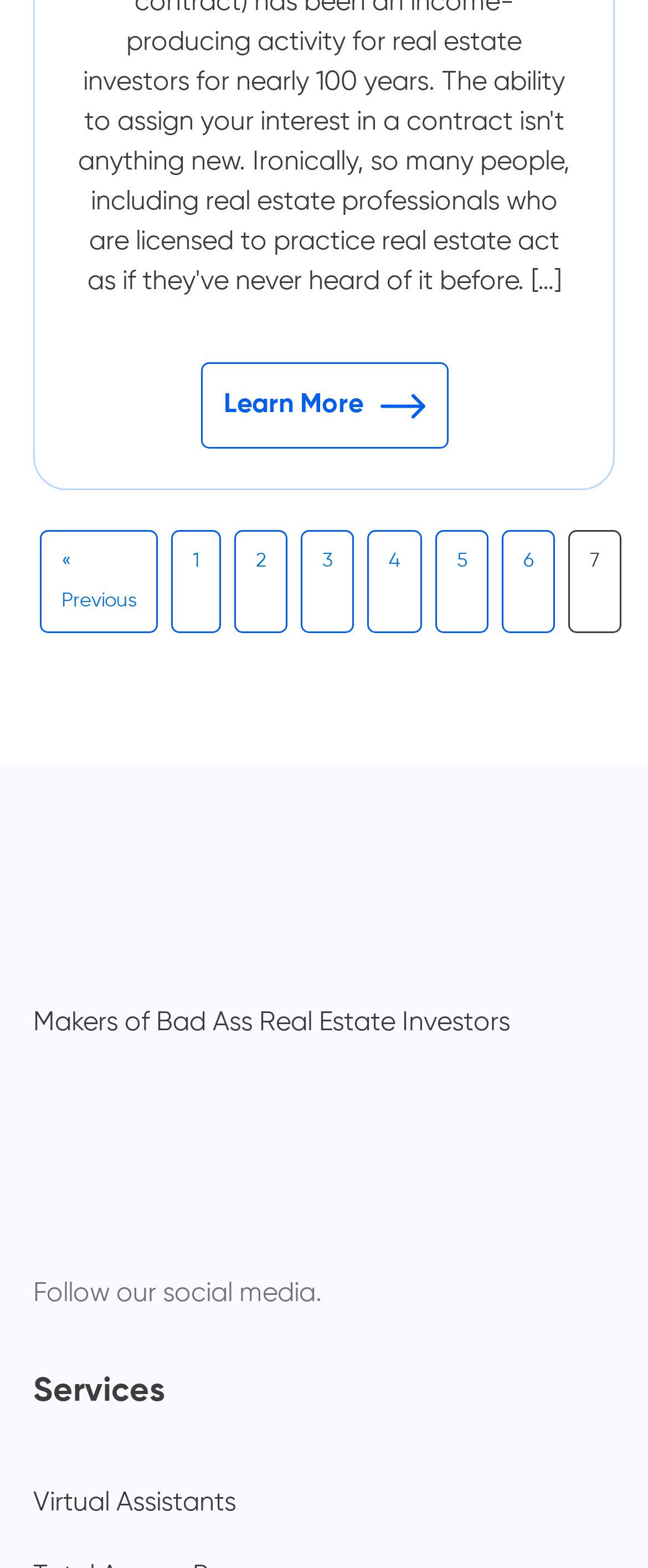How many pagination links are there?
Answer the question in as much detail as possible.

I counted the number of links with text '1', '2', '3', '4', '5', and '6' which are likely to be pagination links.